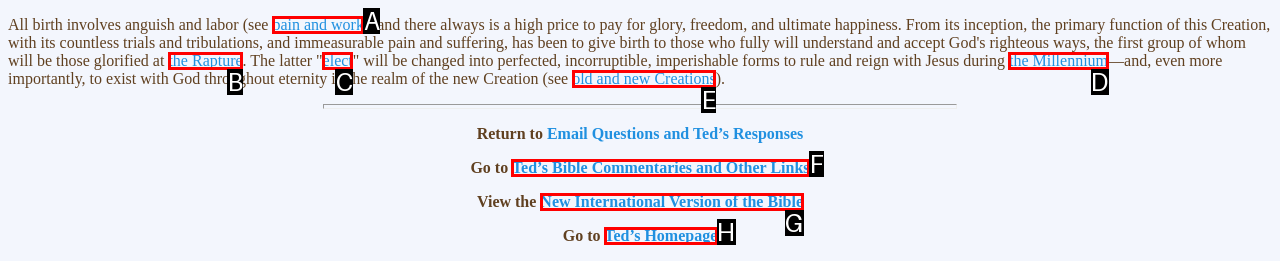Given the element description: elect, choose the HTML element that aligns with it. Indicate your choice with the corresponding letter.

C